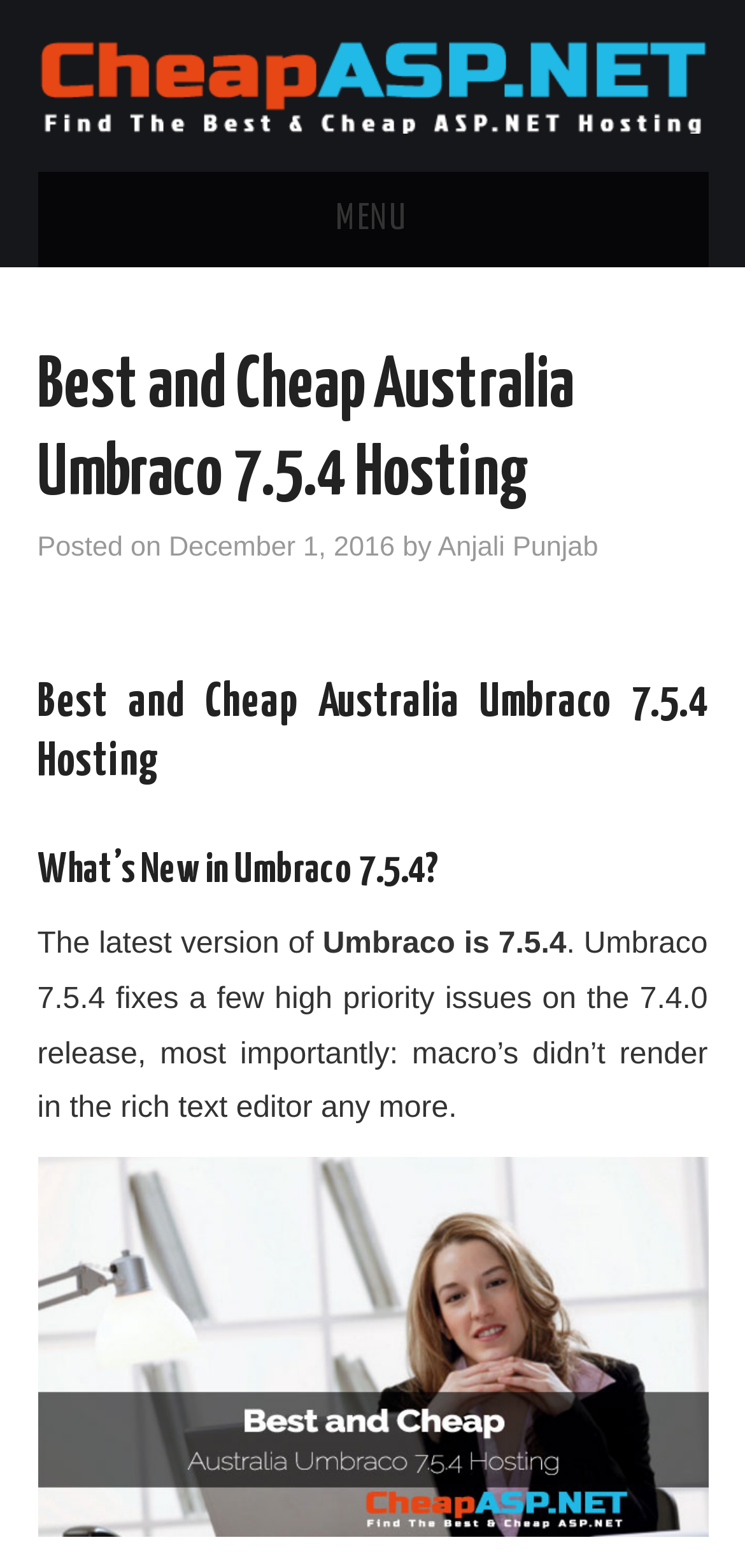Using the provided element description: "ASP.NET Hosting", identify the bounding box coordinates. The coordinates should be four floats between 0 and 1 in the order [left, top, right, bottom].

[0.05, 0.171, 0.712, 0.232]